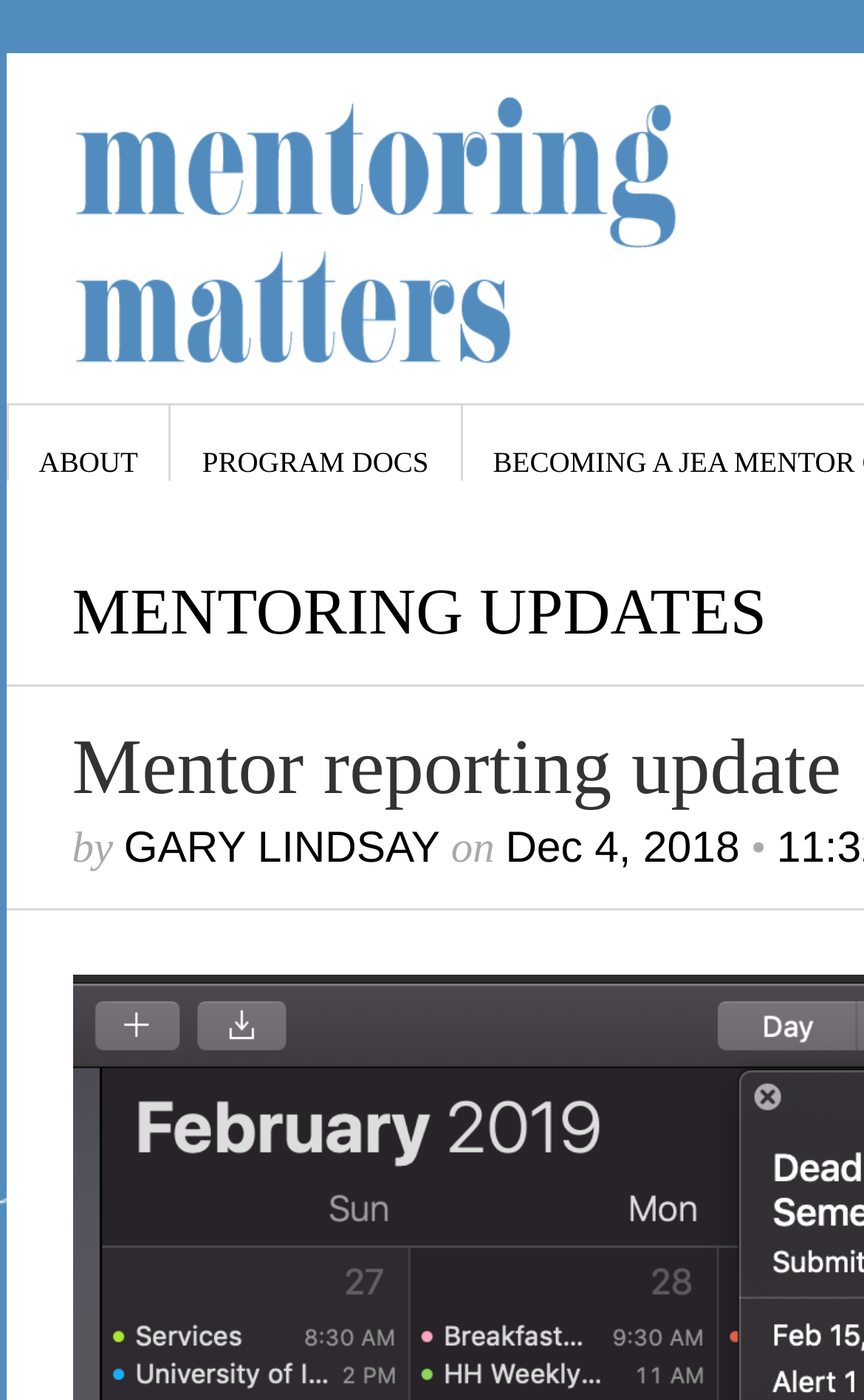Find the bounding box coordinates for the area you need to click to carry out the instruction: "read Gary Lindsay's comment". The coordinates should be four float numbers between 0 and 1, indicated as [left, top, right, bottom].

[0.083, 0.573, 0.224, 0.59]